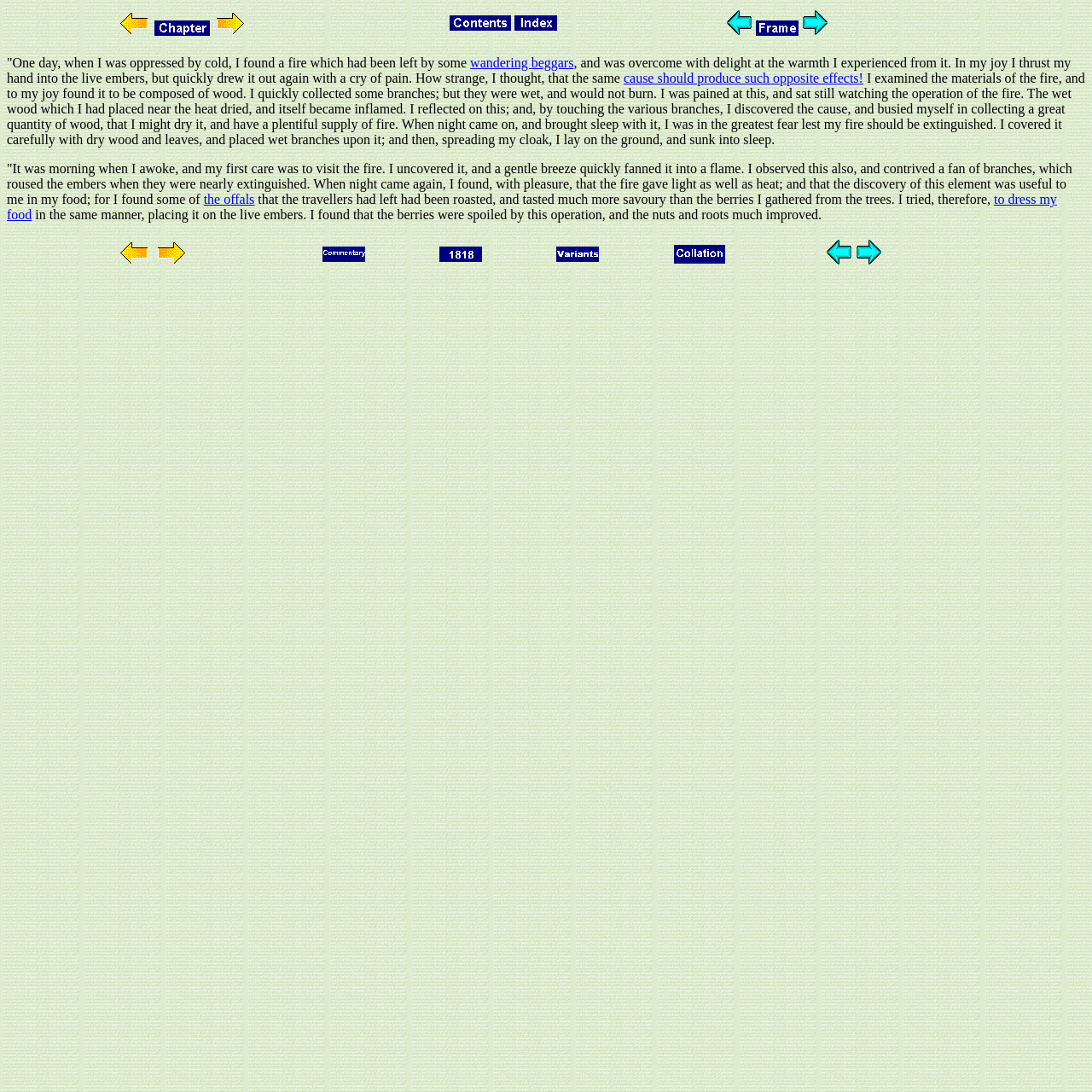What is the topic of the text on the page?
Using the information presented in the image, please offer a detailed response to the question.

I determined the topic of the text on the page by reading the static text elements, which describe the discovery of fire and its uses.